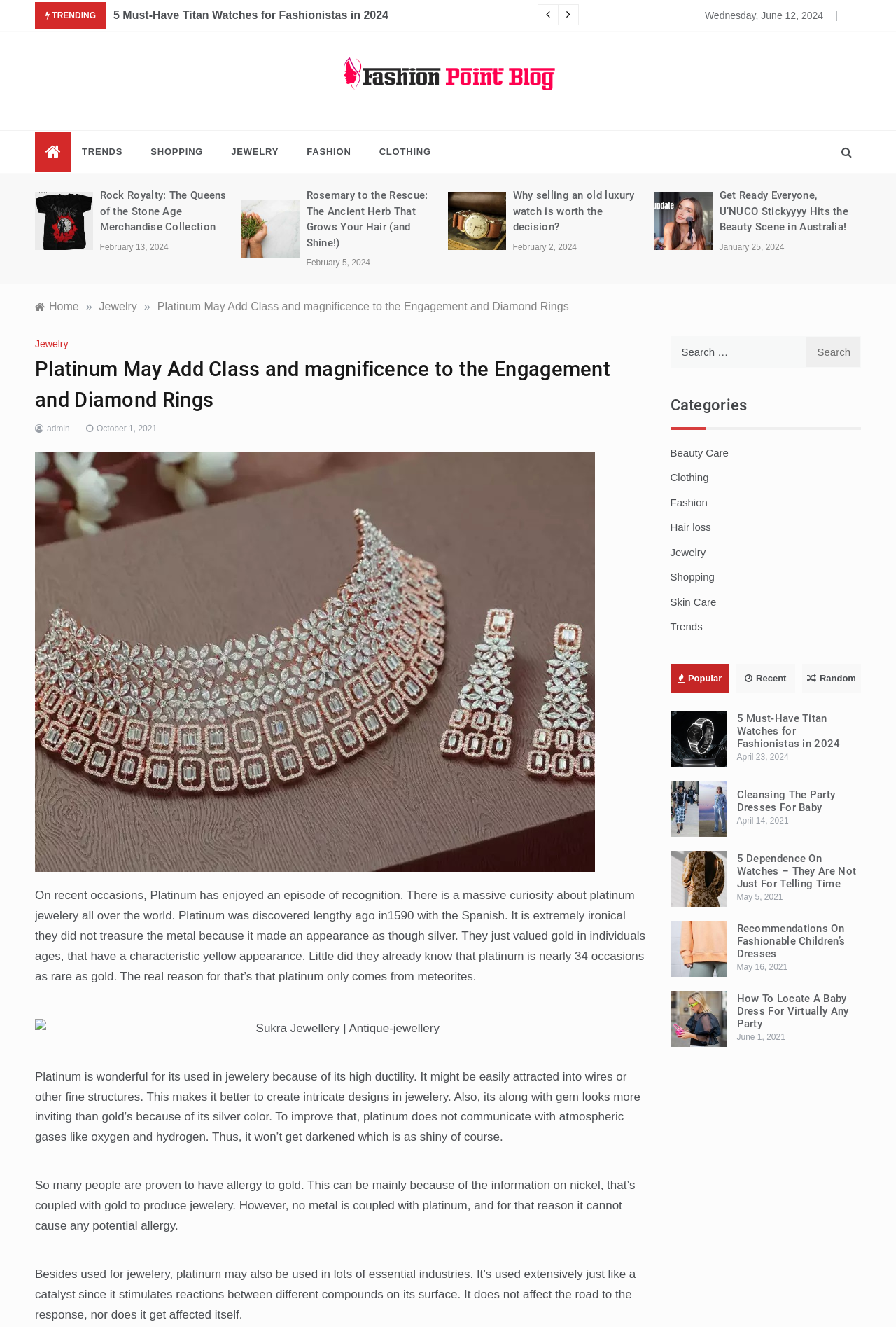Can you show the bounding box coordinates of the region to click on to complete the task described in the instruction: "Read the article 'Platinum May Add Class and magnificence to the Engagement and Diamond Rings'"?

[0.039, 0.267, 0.725, 0.313]